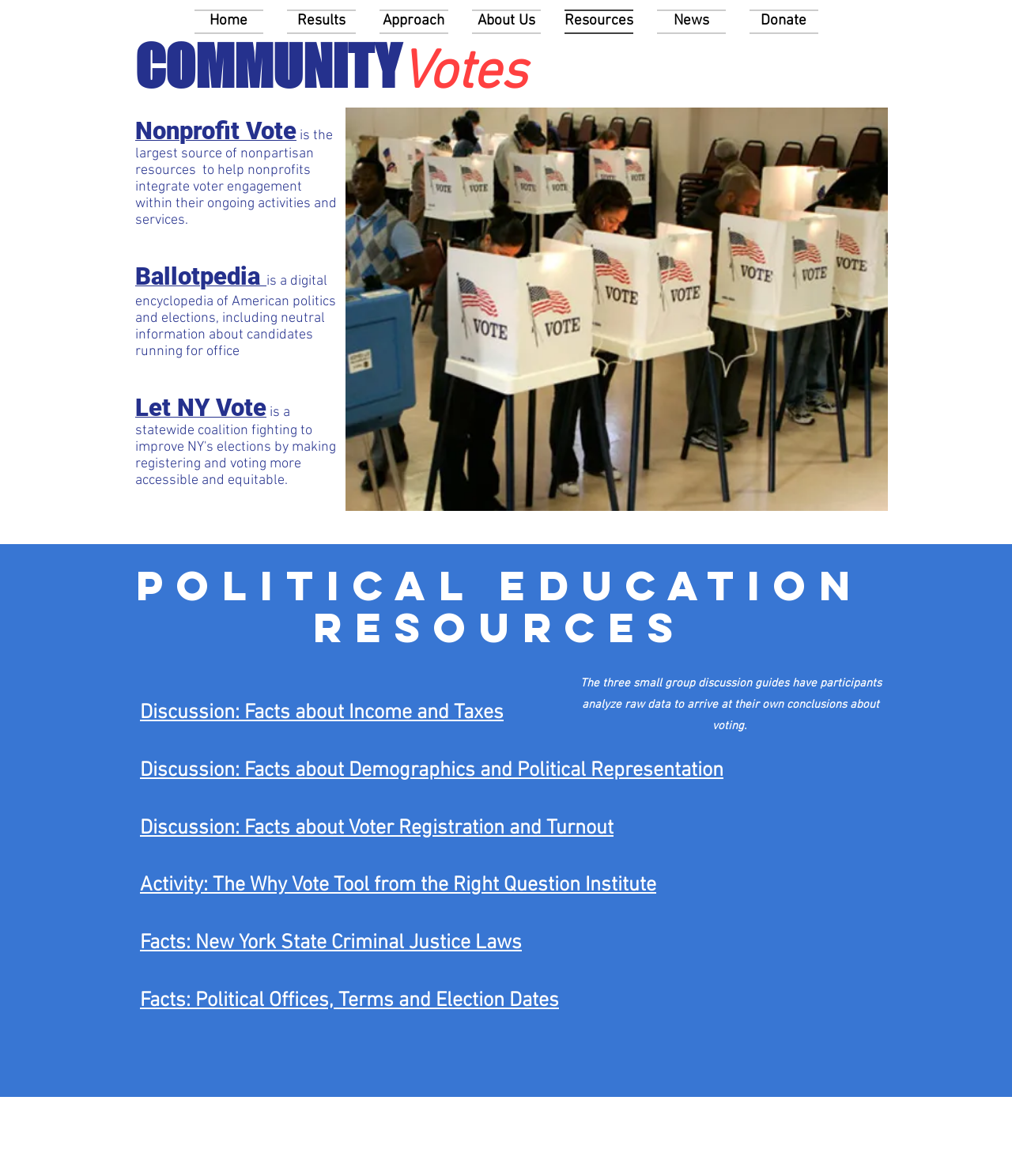Determine the bounding box coordinates of the region to click in order to accomplish the following instruction: "Learn about Facts: New York State Criminal Justice Laws". Provide the coordinates as four float numbers between 0 and 1, specifically [left, top, right, bottom].

[0.138, 0.792, 0.516, 0.812]